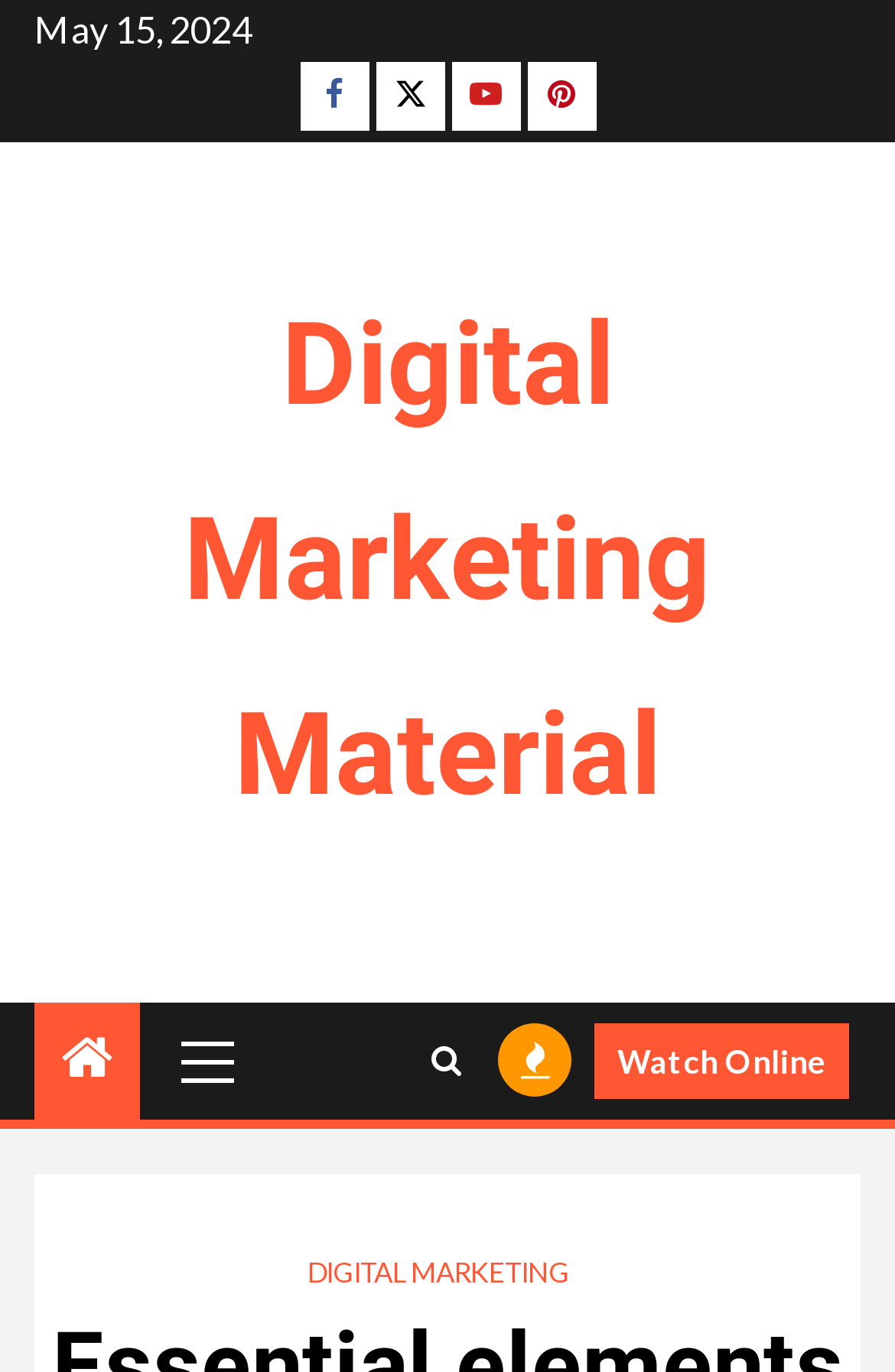Please answer the following question using a single word or phrase: 
What is the text of the link at the bottom left?

Primary Menu